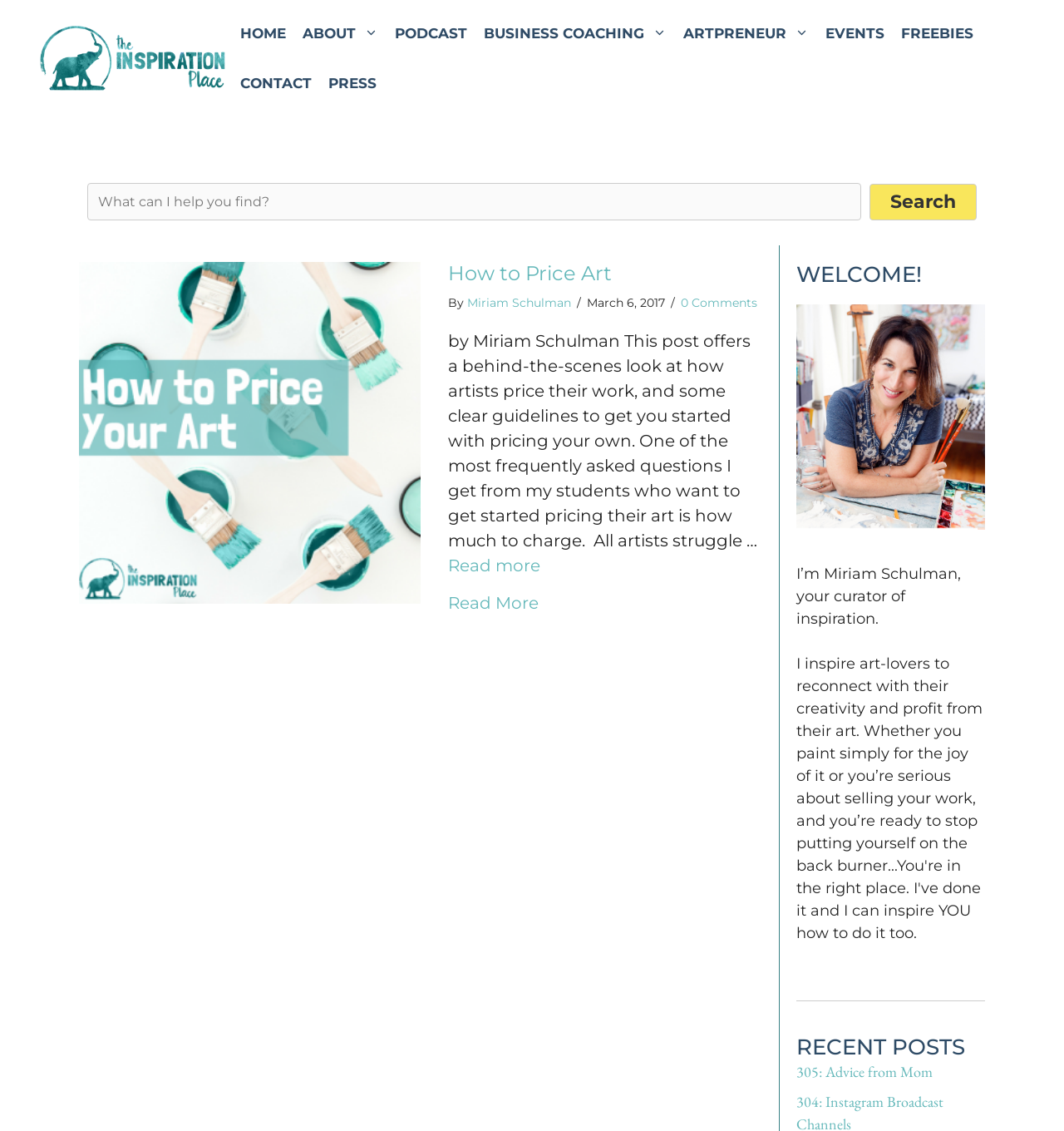Identify the bounding box coordinates of the section to be clicked to complete the task described by the following instruction: "Check recent posts". The coordinates should be four float numbers between 0 and 1, formatted as [left, top, right, bottom].

[0.749, 0.915, 0.926, 0.938]